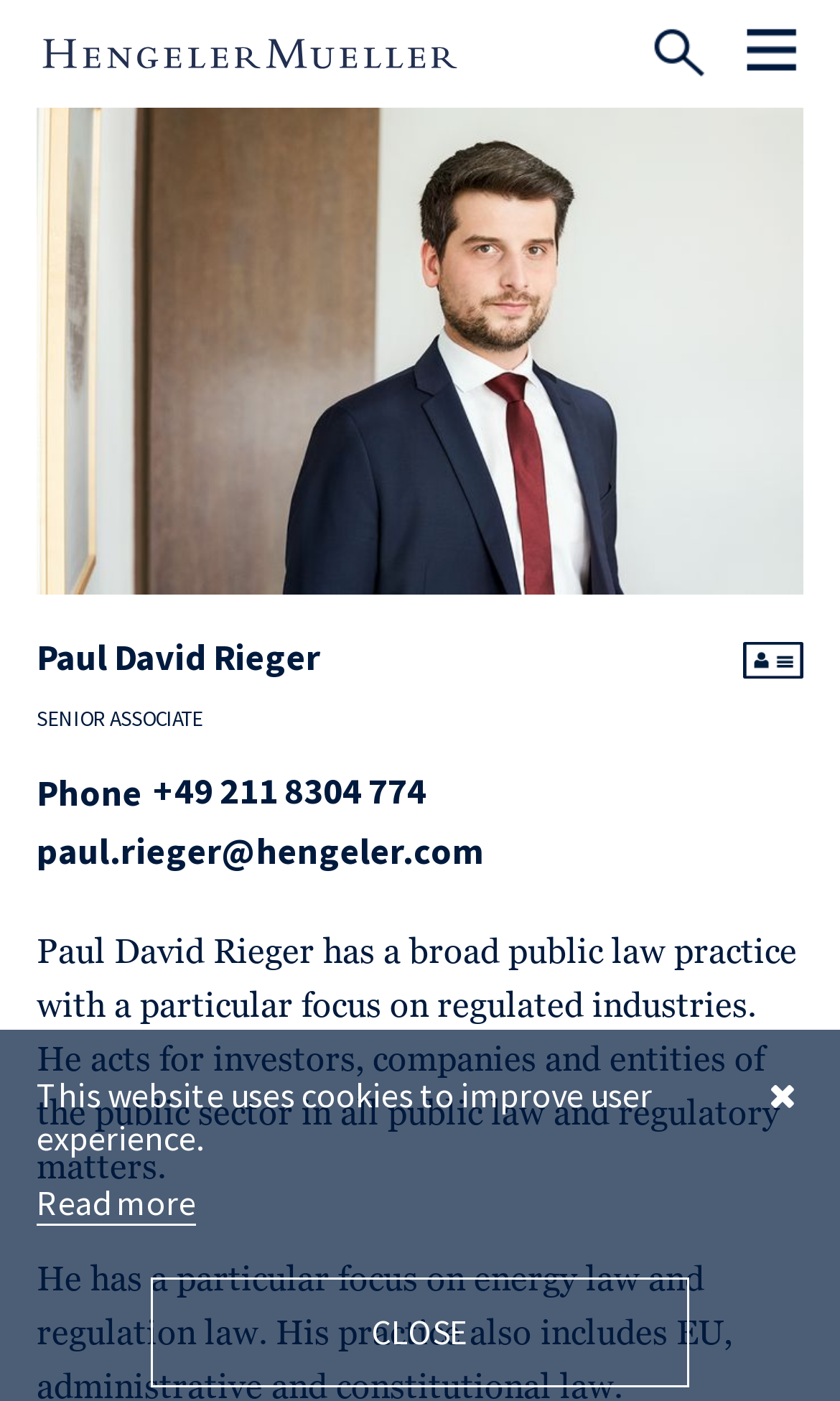Answer the question in one word or a short phrase:
What is the name of the law firm associated with Paul David Rieger?

Hengeler Mueller